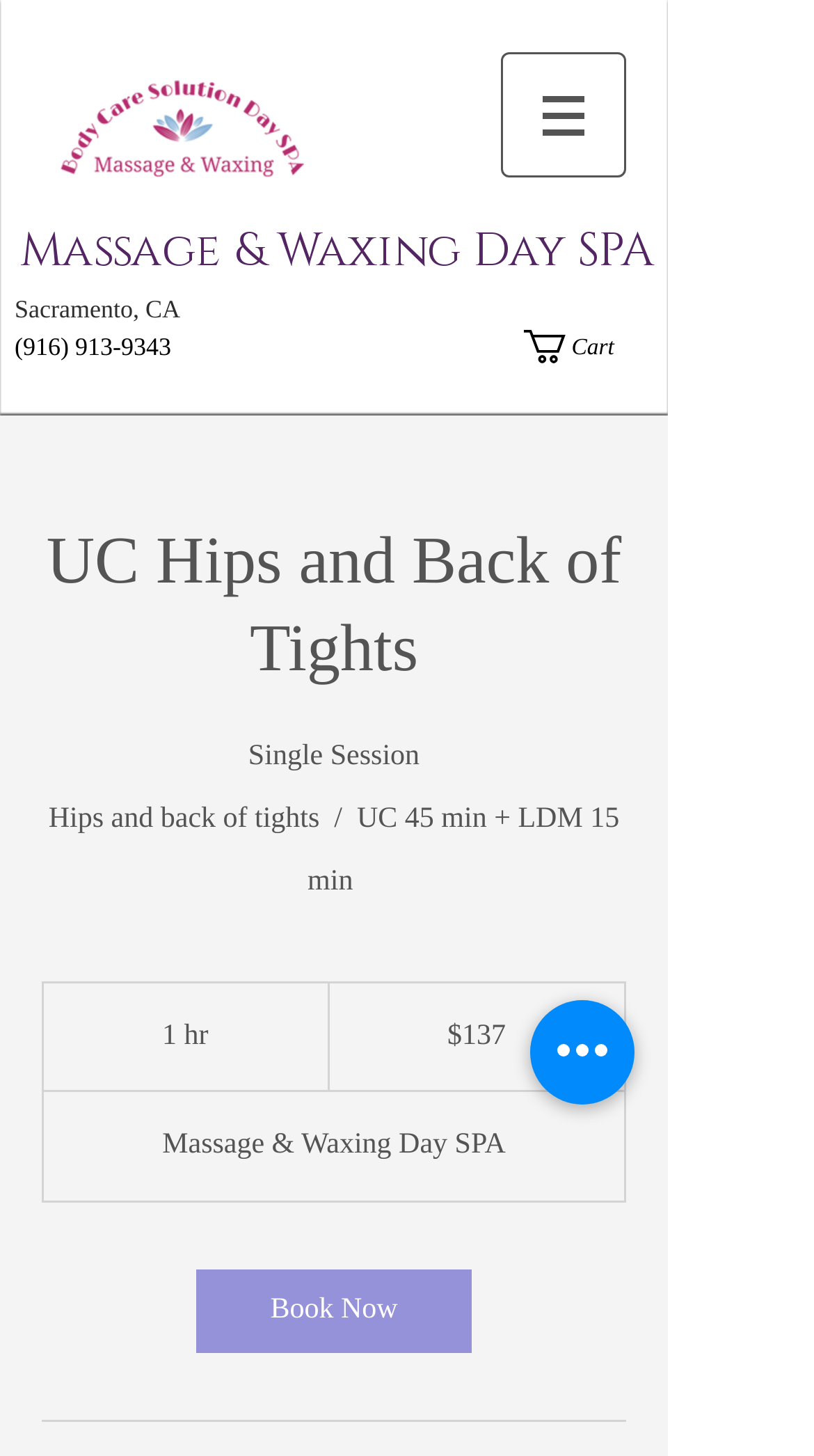What is the duration of the single session?
Based on the image, respond with a single word or phrase.

1 h